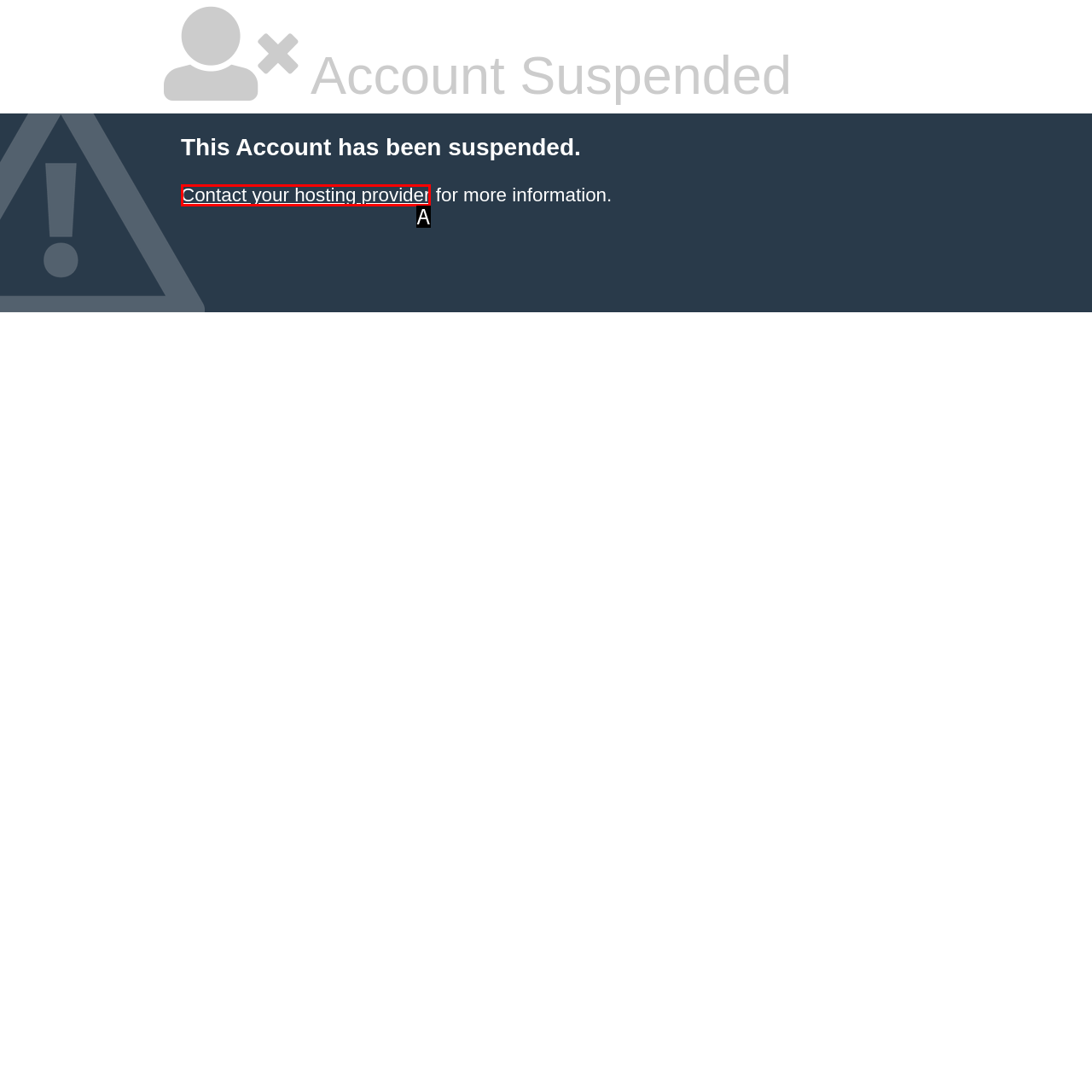Select the HTML element that corresponds to the description: Contact your hosting provider
Reply with the letter of the correct option from the given choices.

A